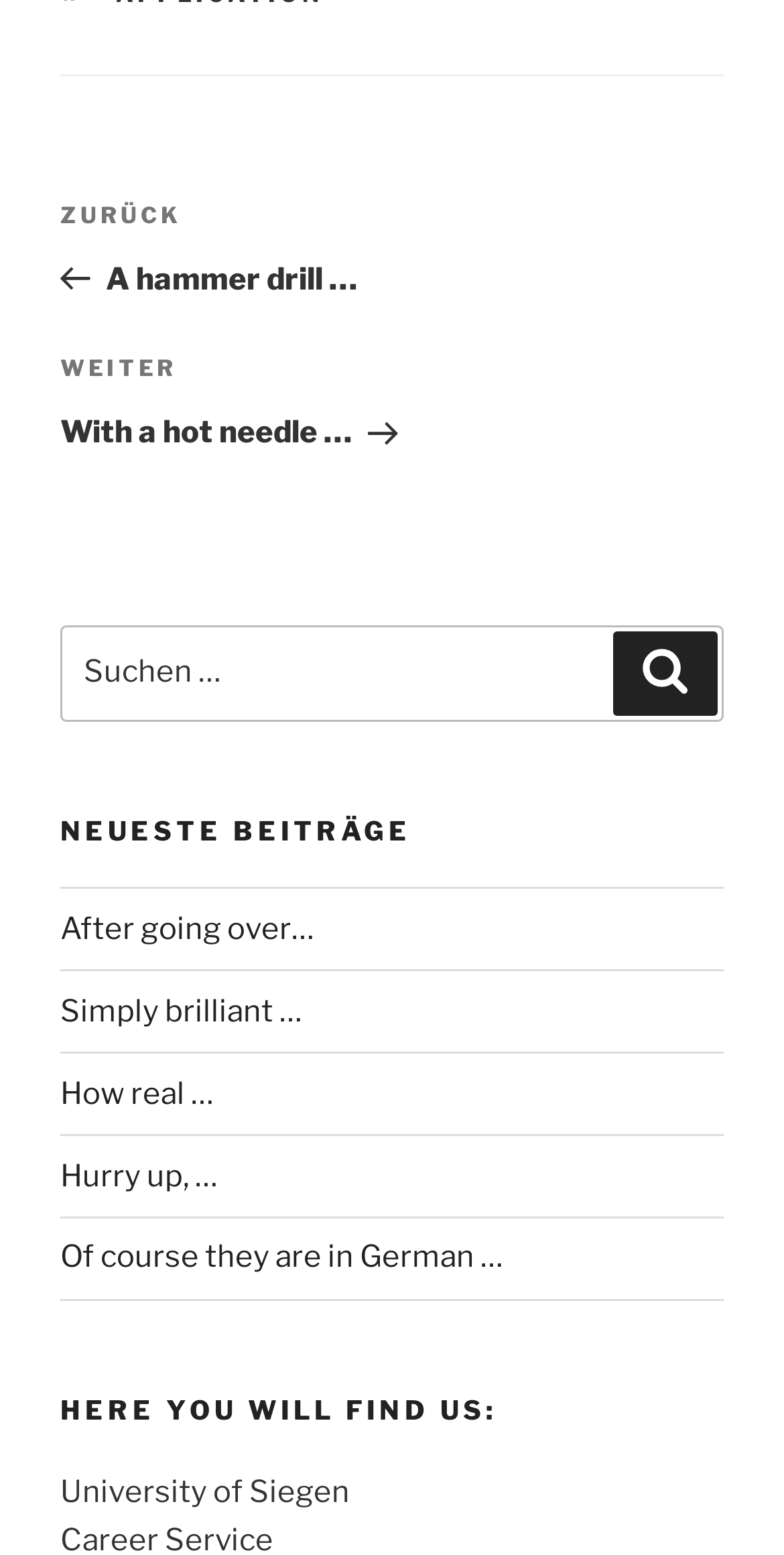Please identify the bounding box coordinates of the element's region that I should click in order to complete the following instruction: "Search for a post". The bounding box coordinates consist of four float numbers between 0 and 1, i.e., [left, top, right, bottom].

[0.077, 0.402, 0.923, 0.464]